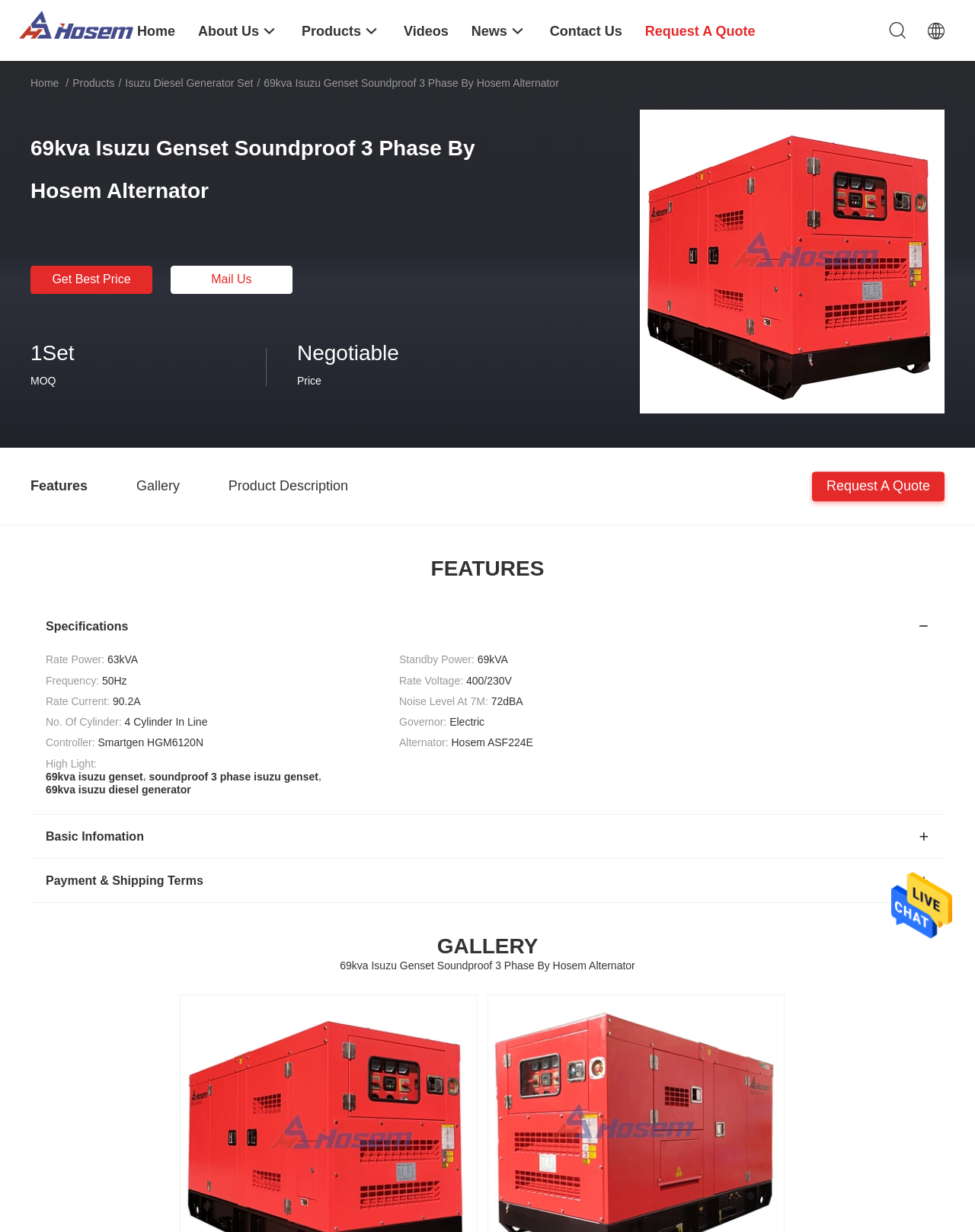Determine the bounding box coordinates of the region that needs to be clicked to achieve the task: "Request a quote".

[0.833, 0.383, 0.969, 0.407]